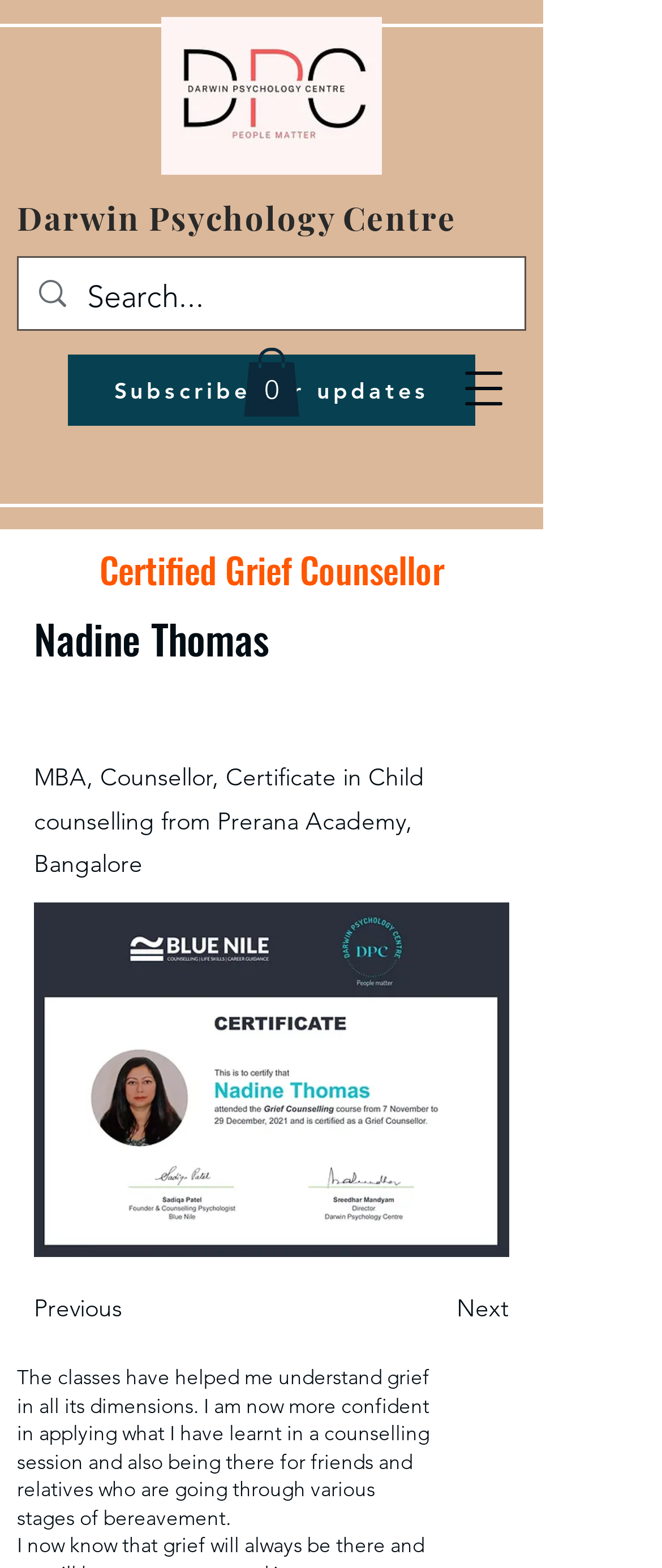What is the number of items in the cart?
Provide a comprehensive and detailed answer to the question.

The number of items in the cart can be found in the link element with the text 'Cart with 0 items'.